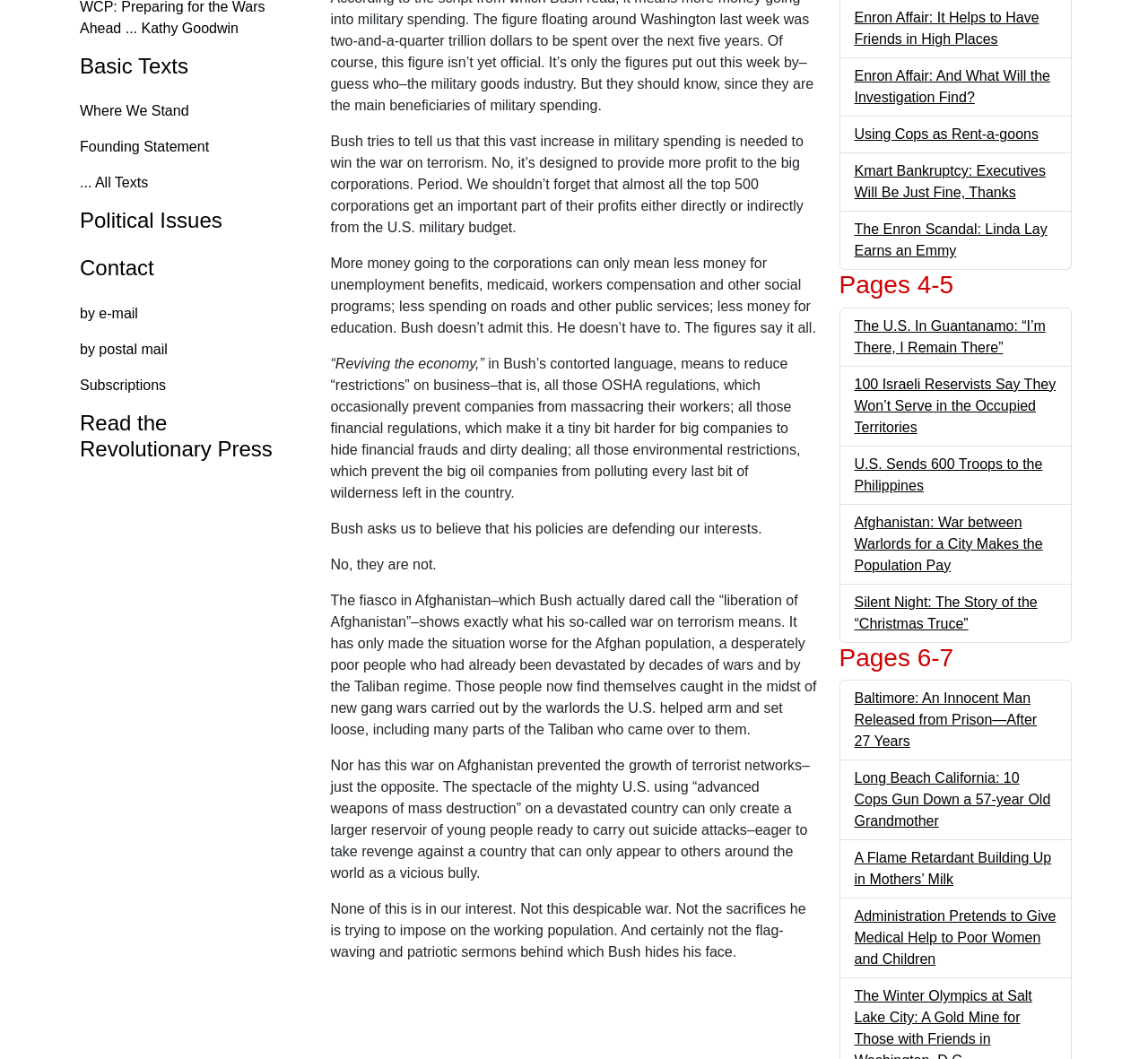Using the element description: "Contact", determine the bounding box coordinates for the specified UI element. The coordinates should be four float numbers between 0 and 1, [left, top, right, bottom].

[0.057, 0.235, 0.269, 0.273]